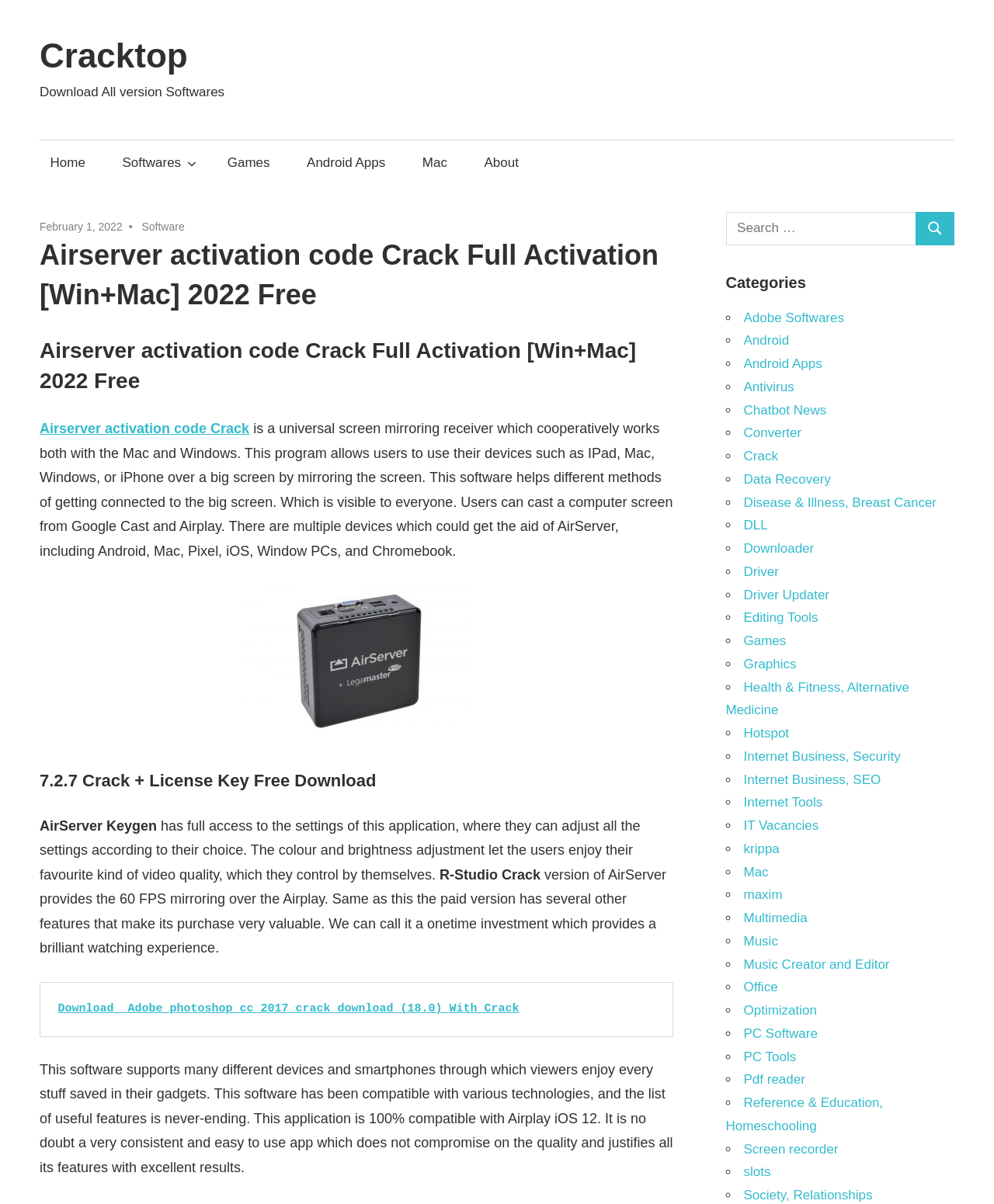Determine the bounding box coordinates of the element's region needed to click to follow the instruction: "Click on the 'Mac' link". Provide these coordinates as four float numbers between 0 and 1, formatted as [left, top, right, bottom].

[0.748, 0.718, 0.773, 0.73]